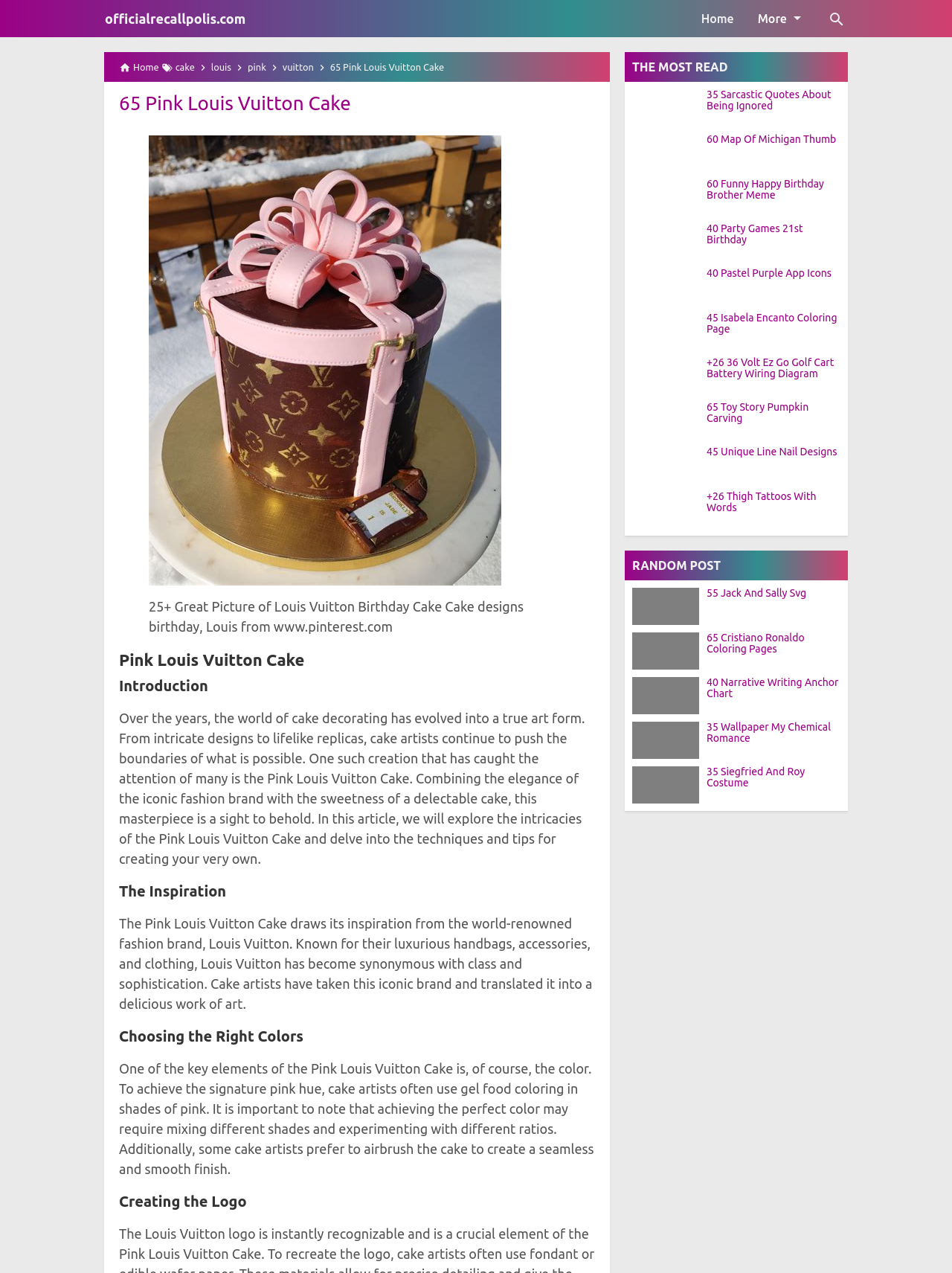What is the color of the cake?
Based on the image, give a one-word or short phrase answer.

Pink